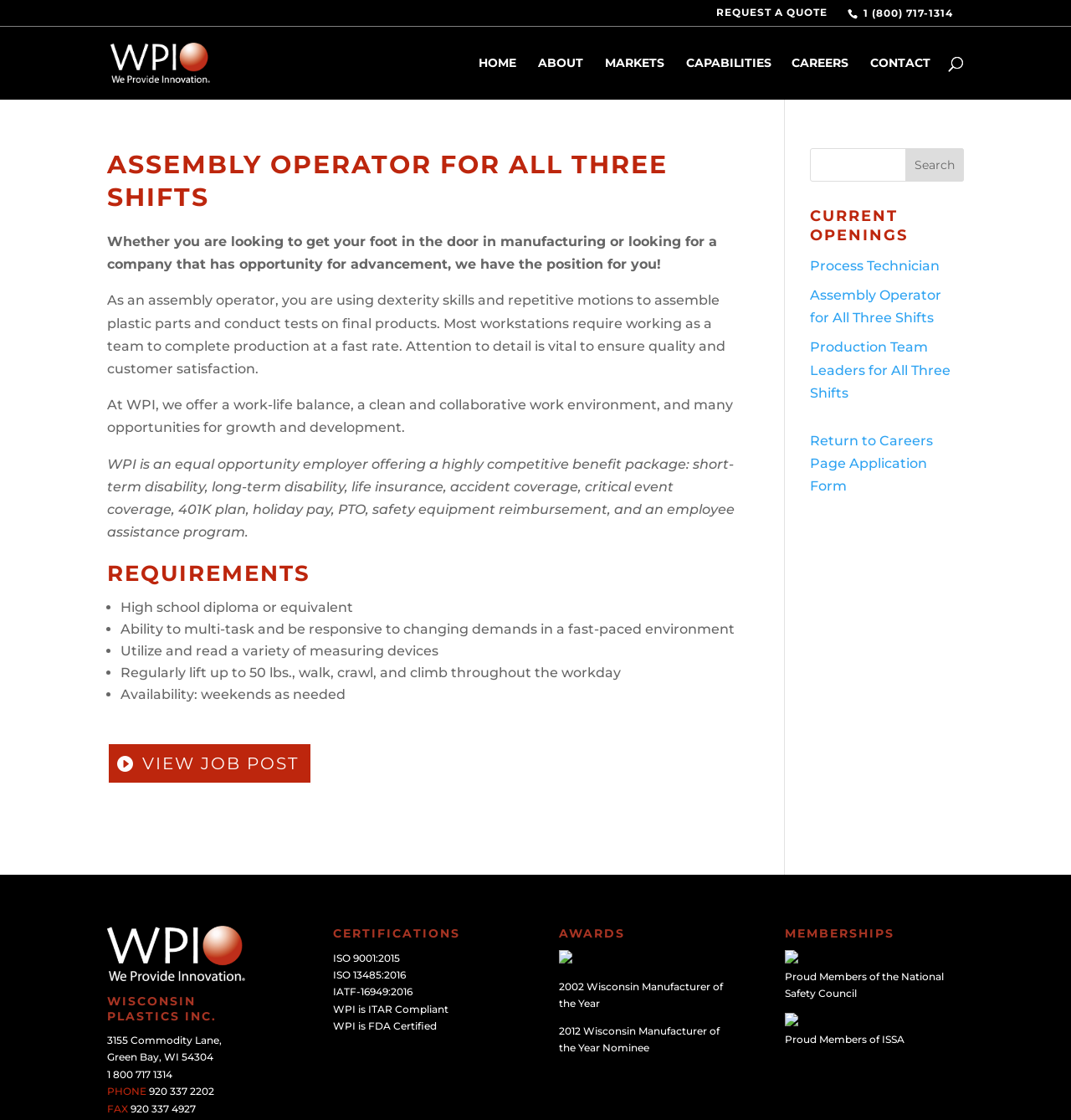Please specify the bounding box coordinates of the element that should be clicked to execute the given instruction: 'Click the REQUEST A QUOTE link'. Ensure the coordinates are four float numbers between 0 and 1, expressed as [left, top, right, bottom].

[0.669, 0.007, 0.773, 0.022]